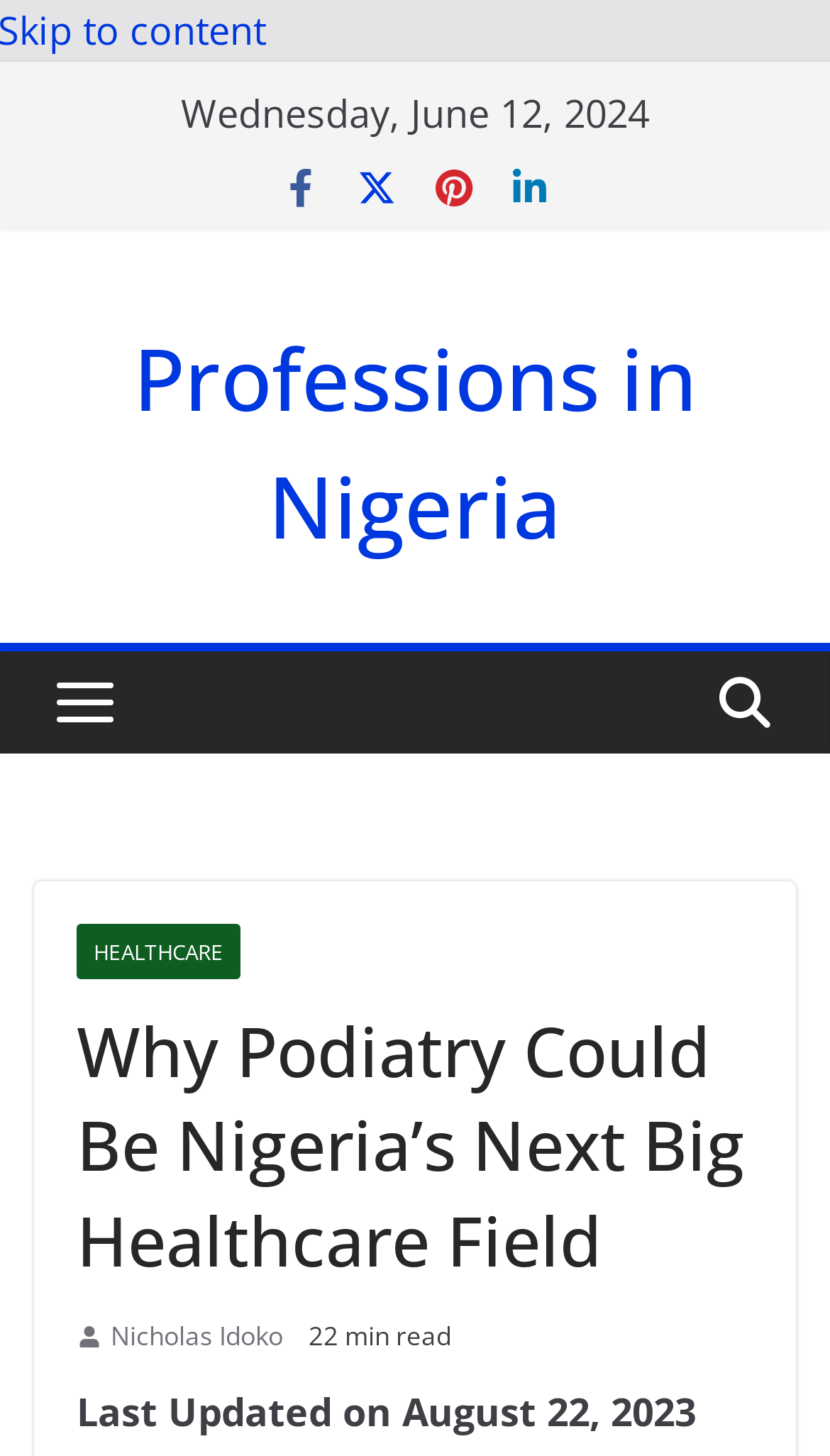Determine the bounding box coordinates of the element's region needed to click to follow the instruction: "Open the menu". Provide these coordinates as four float numbers between 0 and 1, formatted as [left, top, right, bottom].

[0.041, 0.447, 0.164, 0.517]